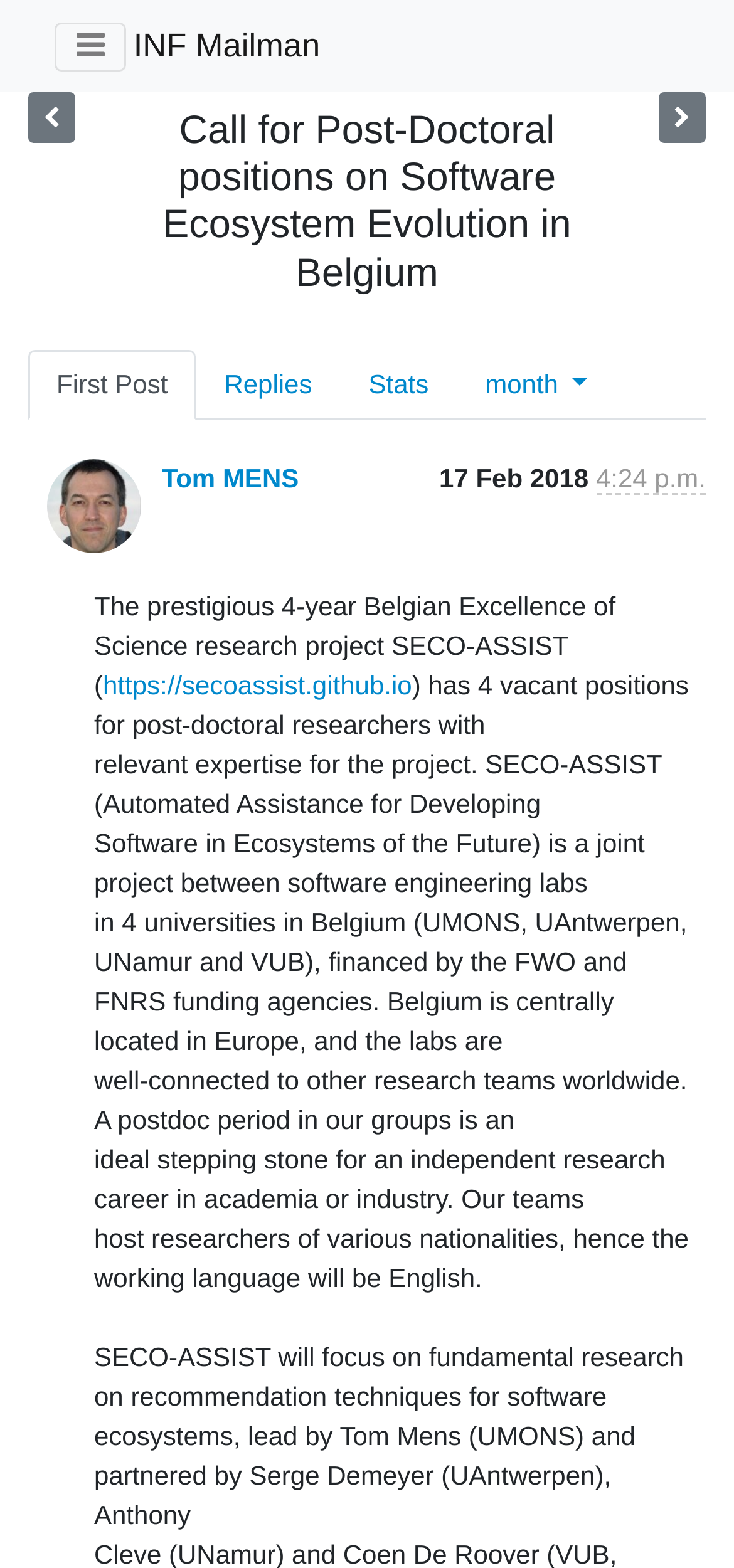Specify the bounding box coordinates of the area to click in order to follow the given instruction: "View the first post."

[0.038, 0.223, 0.267, 0.267]